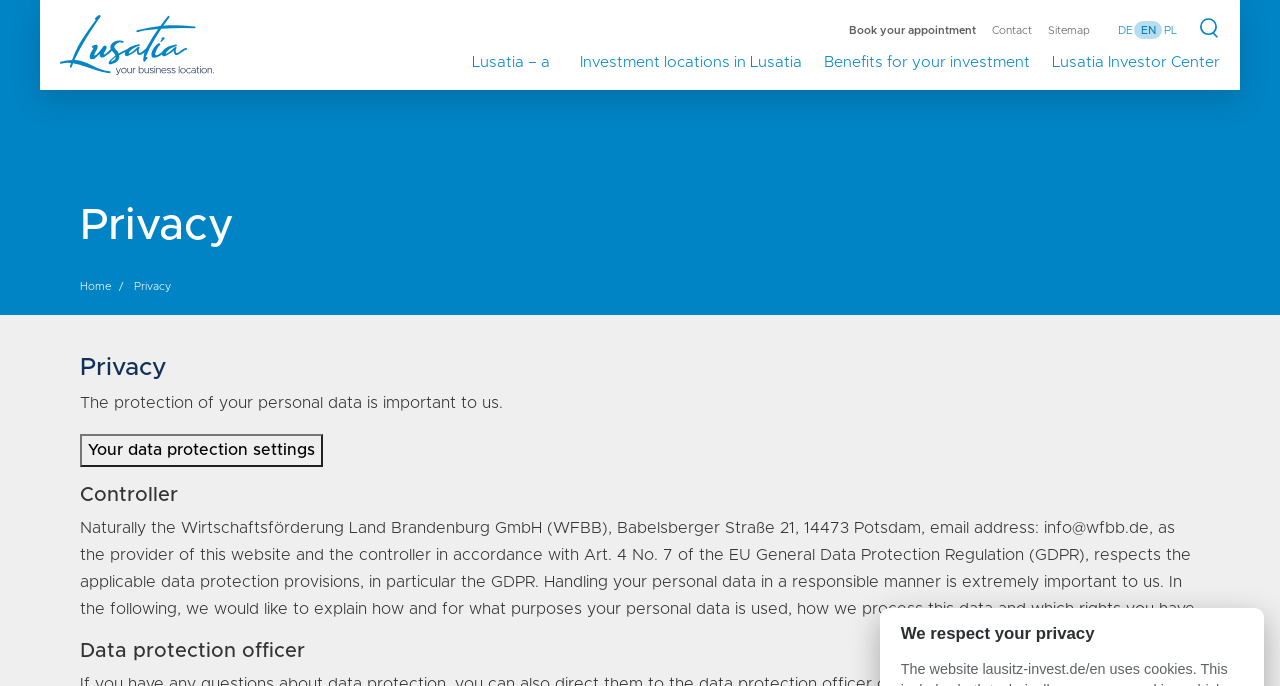Please identify the coordinates of the bounding box that should be clicked to fulfill this instruction: "Click the 'Your data protection settings' button".

[0.062, 0.632, 0.252, 0.68]